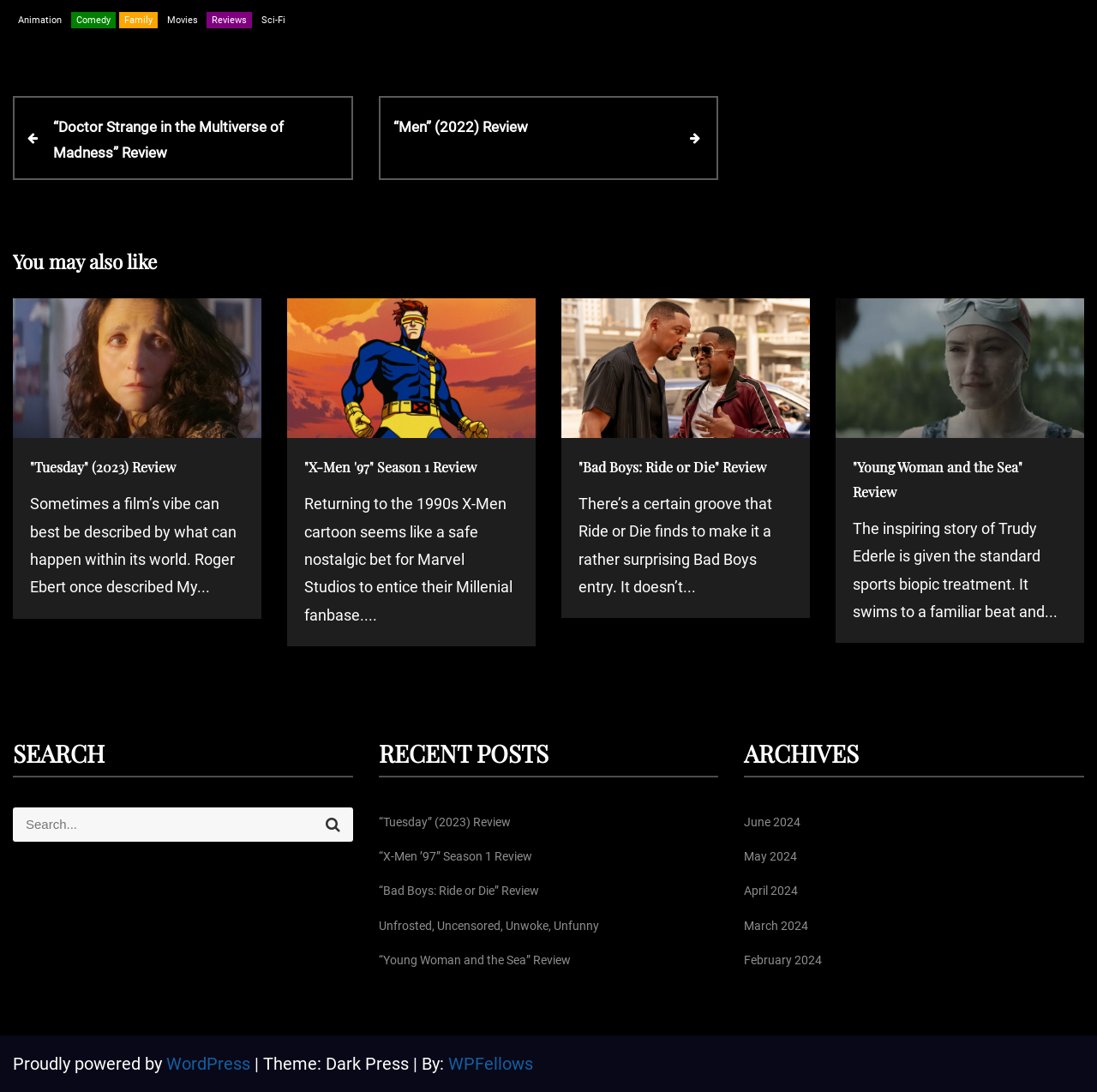Please identify the coordinates of the bounding box that should be clicked to fulfill this instruction: "Go to the archives".

[0.678, 0.67, 0.988, 0.712]